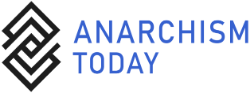Craft a thorough explanation of what is depicted in the image.

The image prominently features the logo of "Anarchism Today," characterized by a stylized emblem on the left side and the text "ANARCHISM TODAY" in bold, vibrant blue aligned to the right. The logo combines a modern aesthetic with a hint of traditional motifs, encapsulating the essence of contemporary anarchist thought and discourse. Positioned within an article that explores the varying job opportunities in the care industry, this logo signifies a platform dedicated to delving into diverse social issues through an anarchist lens. The logo enhances the visual identity of the publication, inviting readers to engage with the content and its underlying principles.